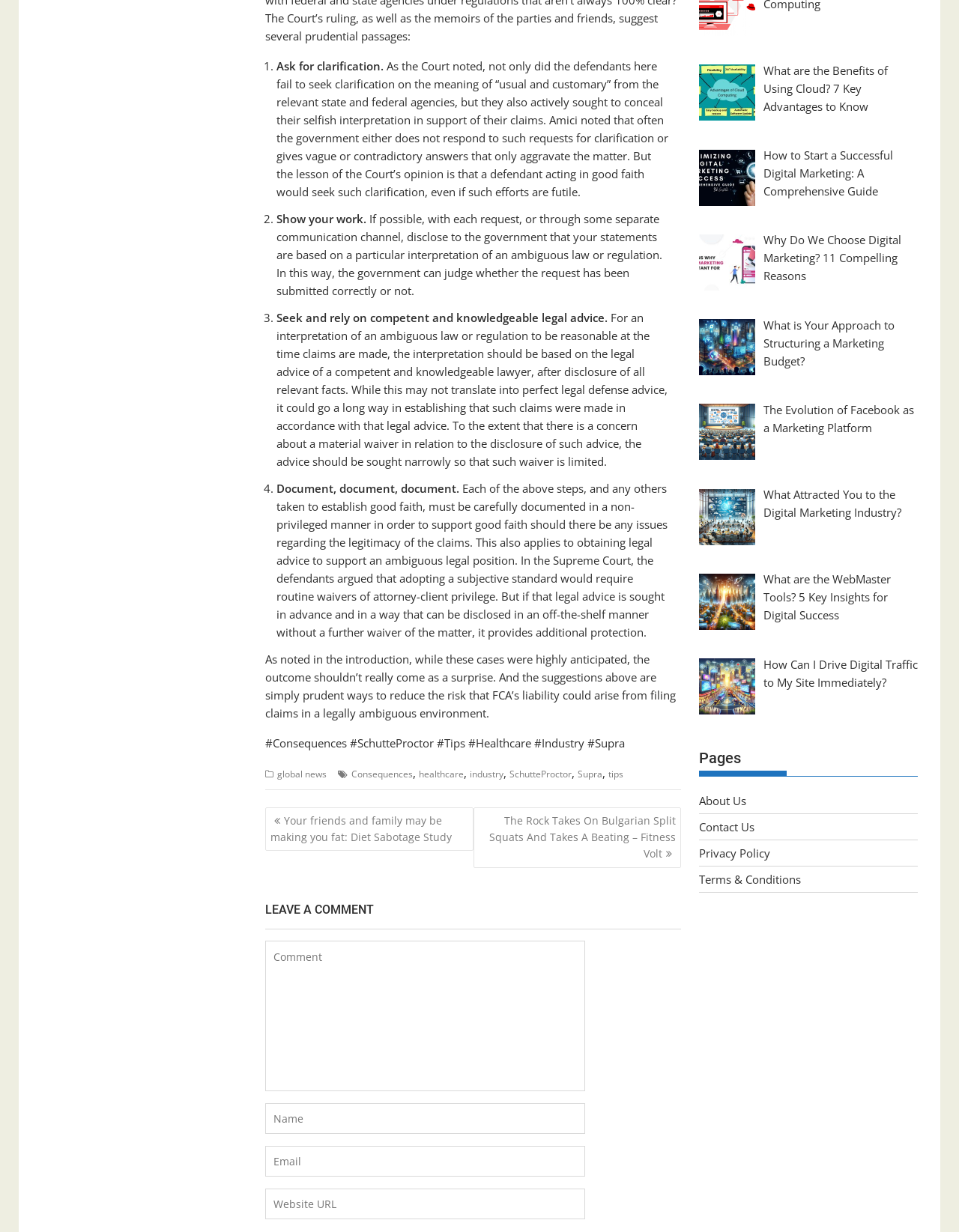Please answer the following question using a single word or phrase: 
What is the concern about seeking legal advice?

Material waiver